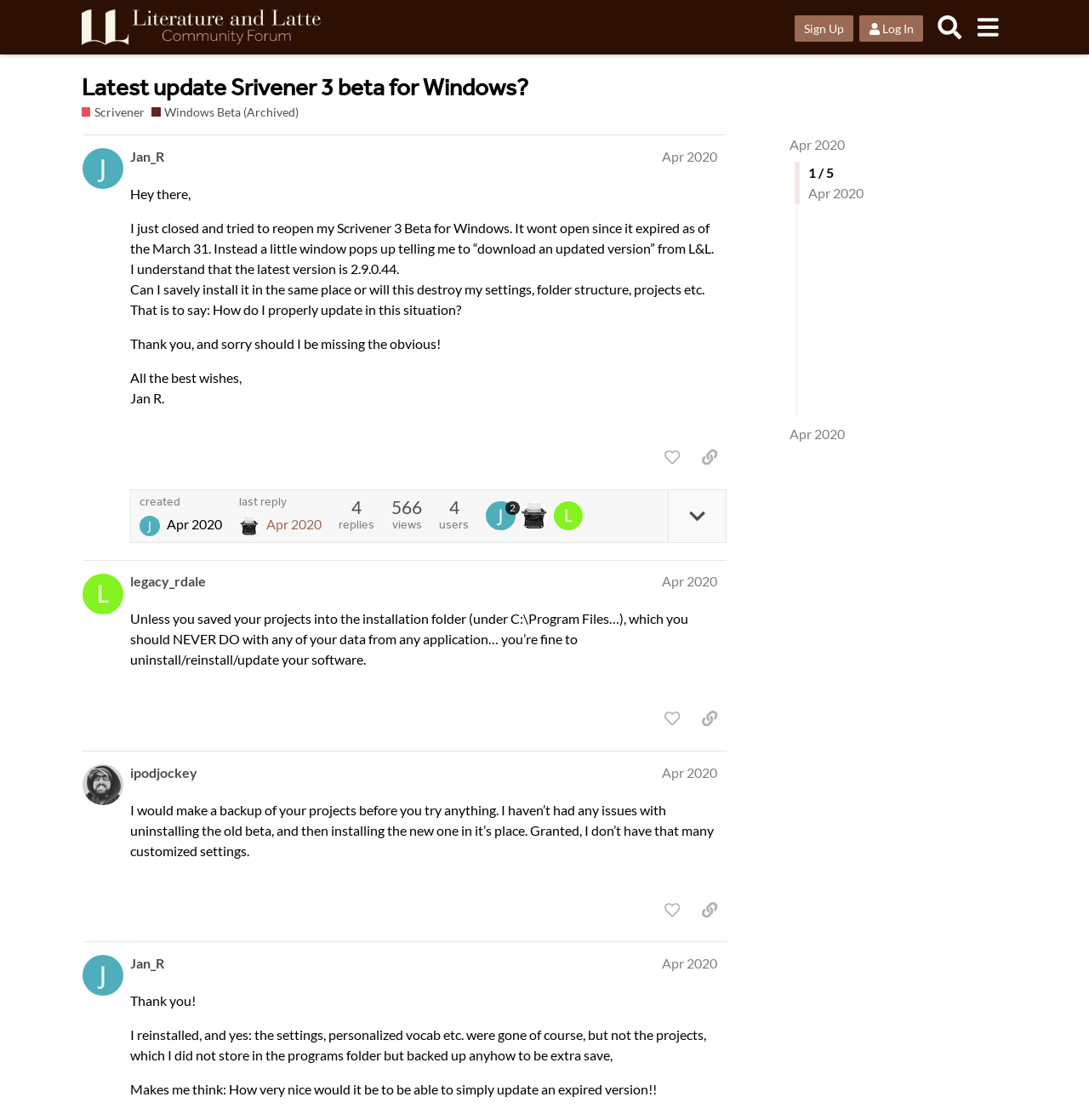Generate the title text from the webpage.

Latest update Srivener 3 beta for Windows?